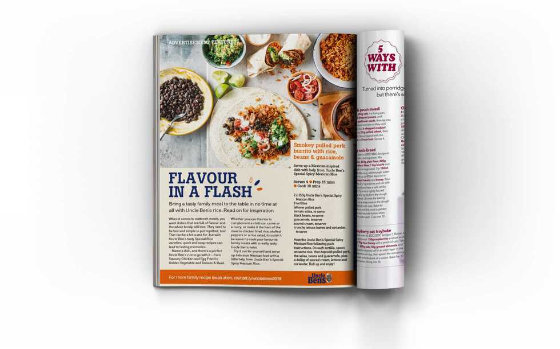What type of content is provided in the sidebar?
Based on the image, answer the question with a single word or brief phrase.

Hints and tips